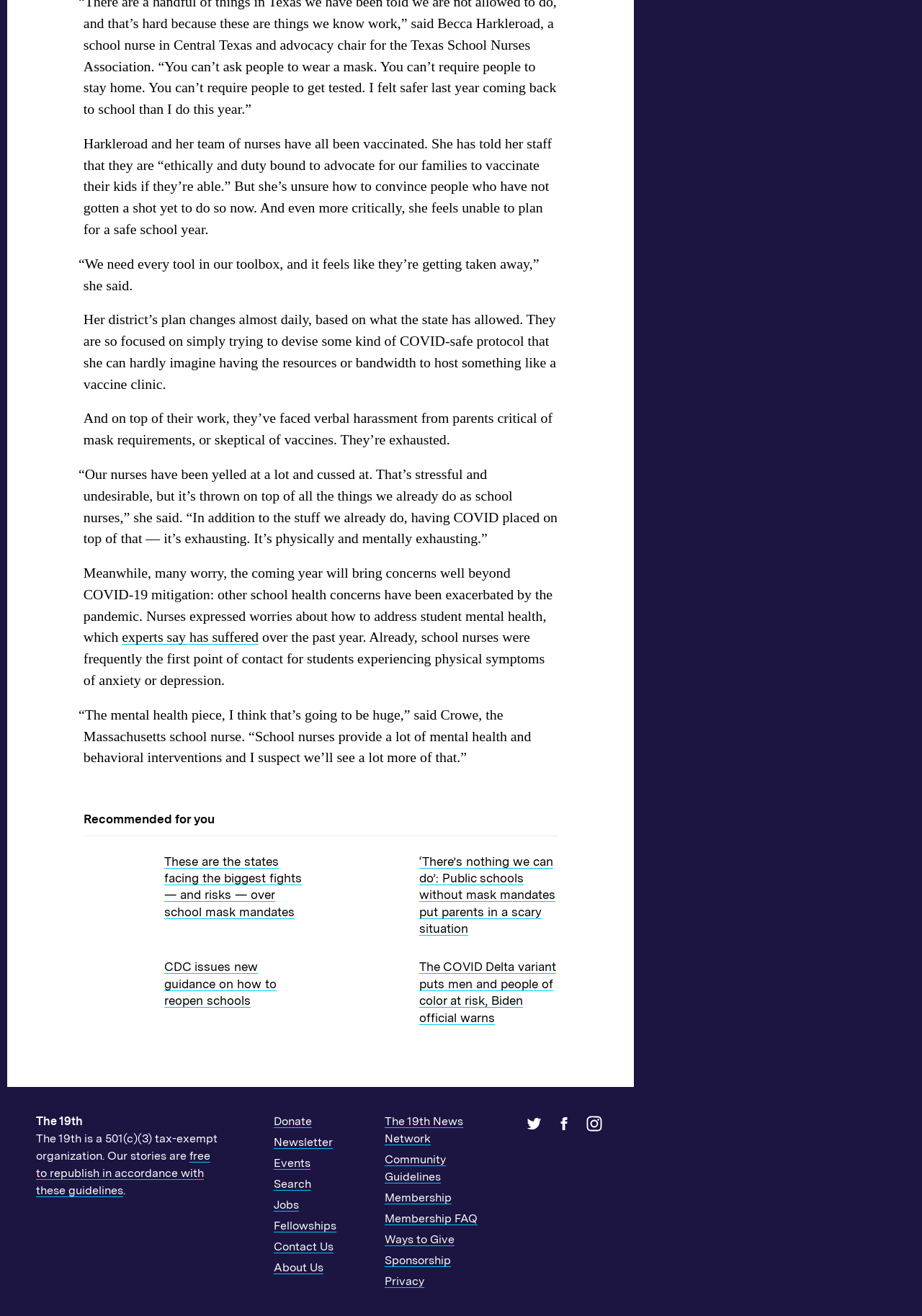Please identify the bounding box coordinates of the element I should click to complete this instruction: 'Read the article about school nurses'. The coordinates should be given as four float numbers between 0 and 1, like this: [left, top, right, bottom].

[0.09, 0.103, 0.599, 0.18]